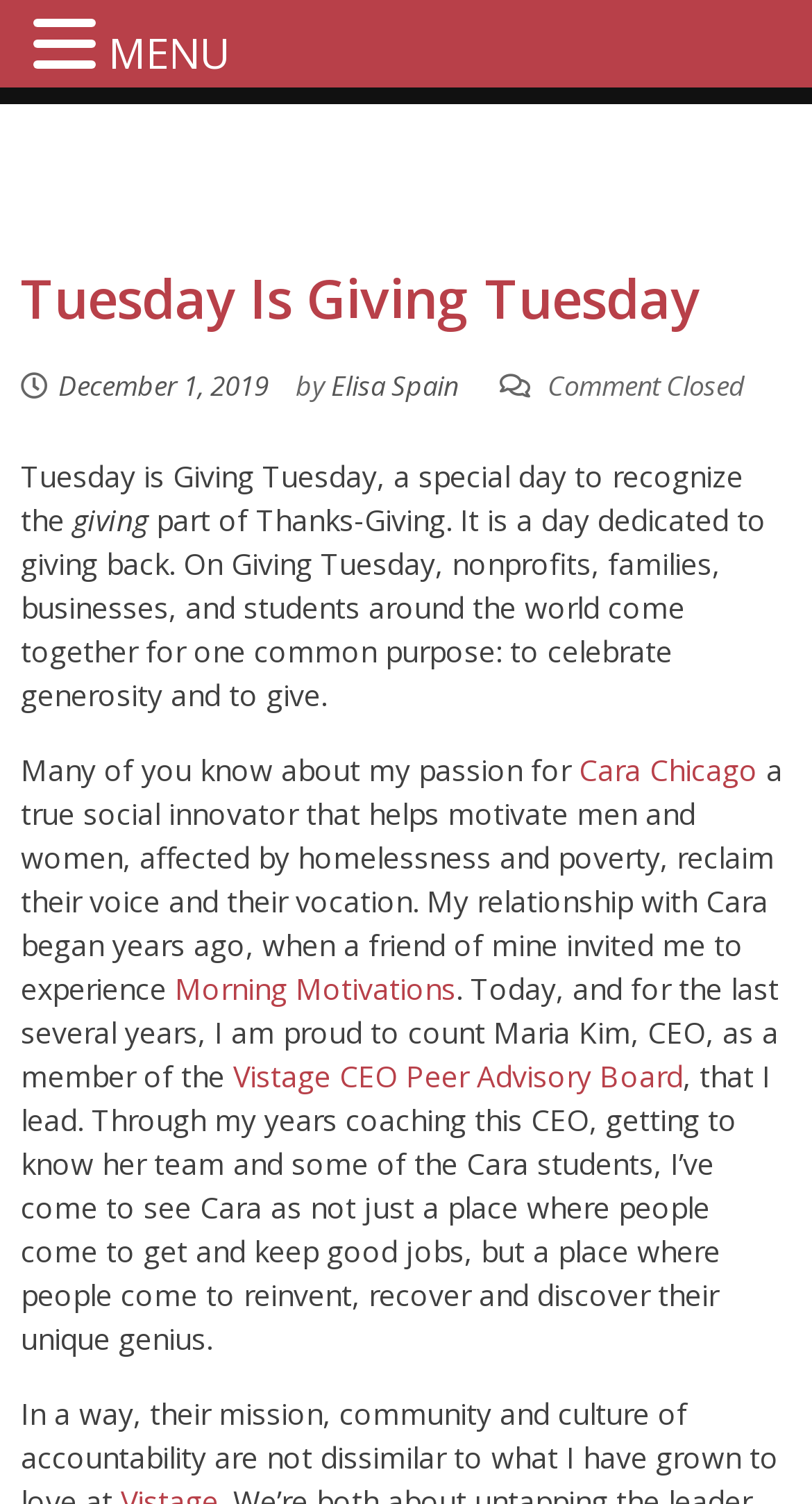What is the organization mentioned in the webpage?
Using the image as a reference, answer the question with a short word or phrase.

Cara Chicago